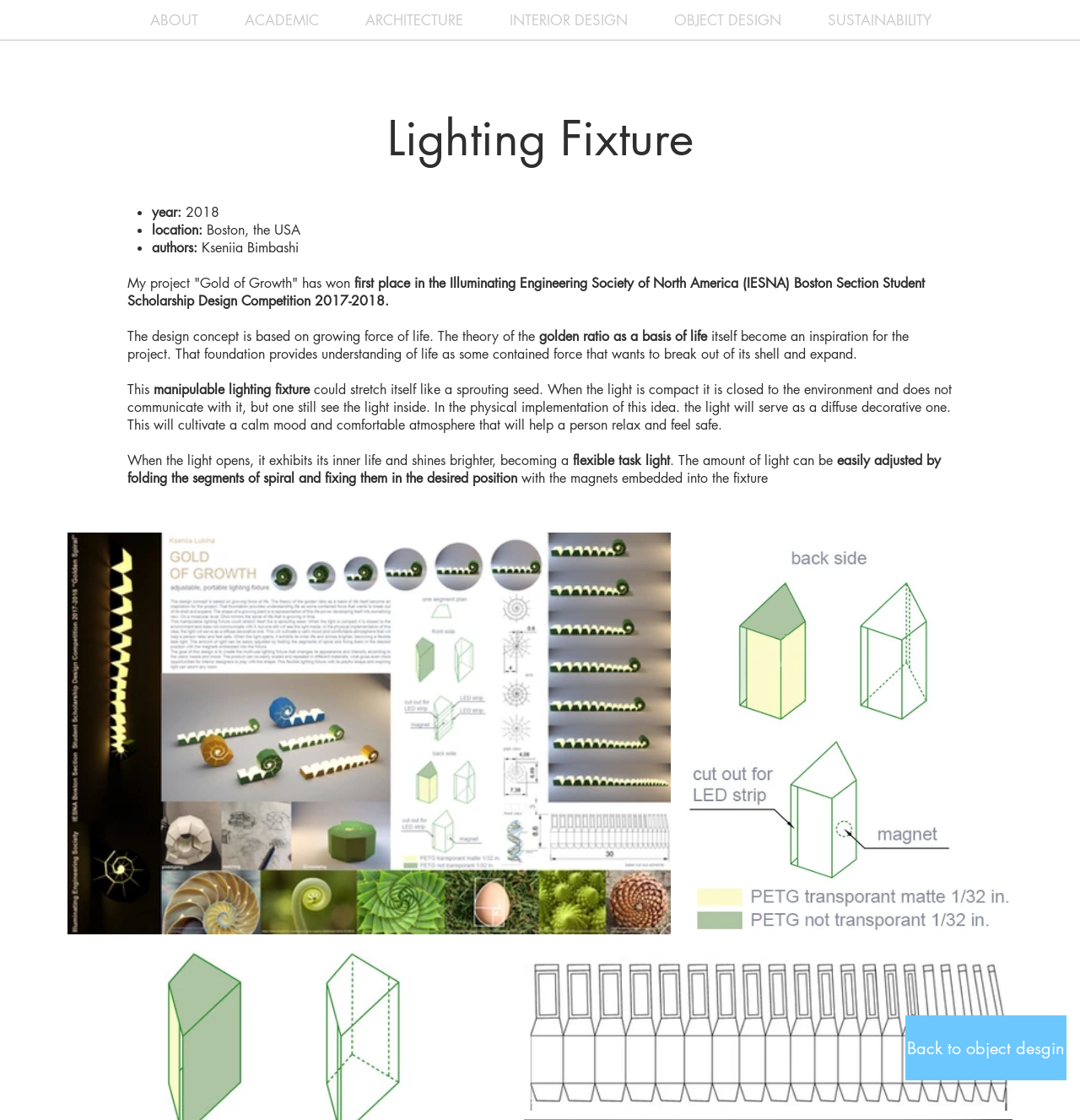Use a single word or phrase to answer this question: 
What is the location of the project?

Boston, the USA